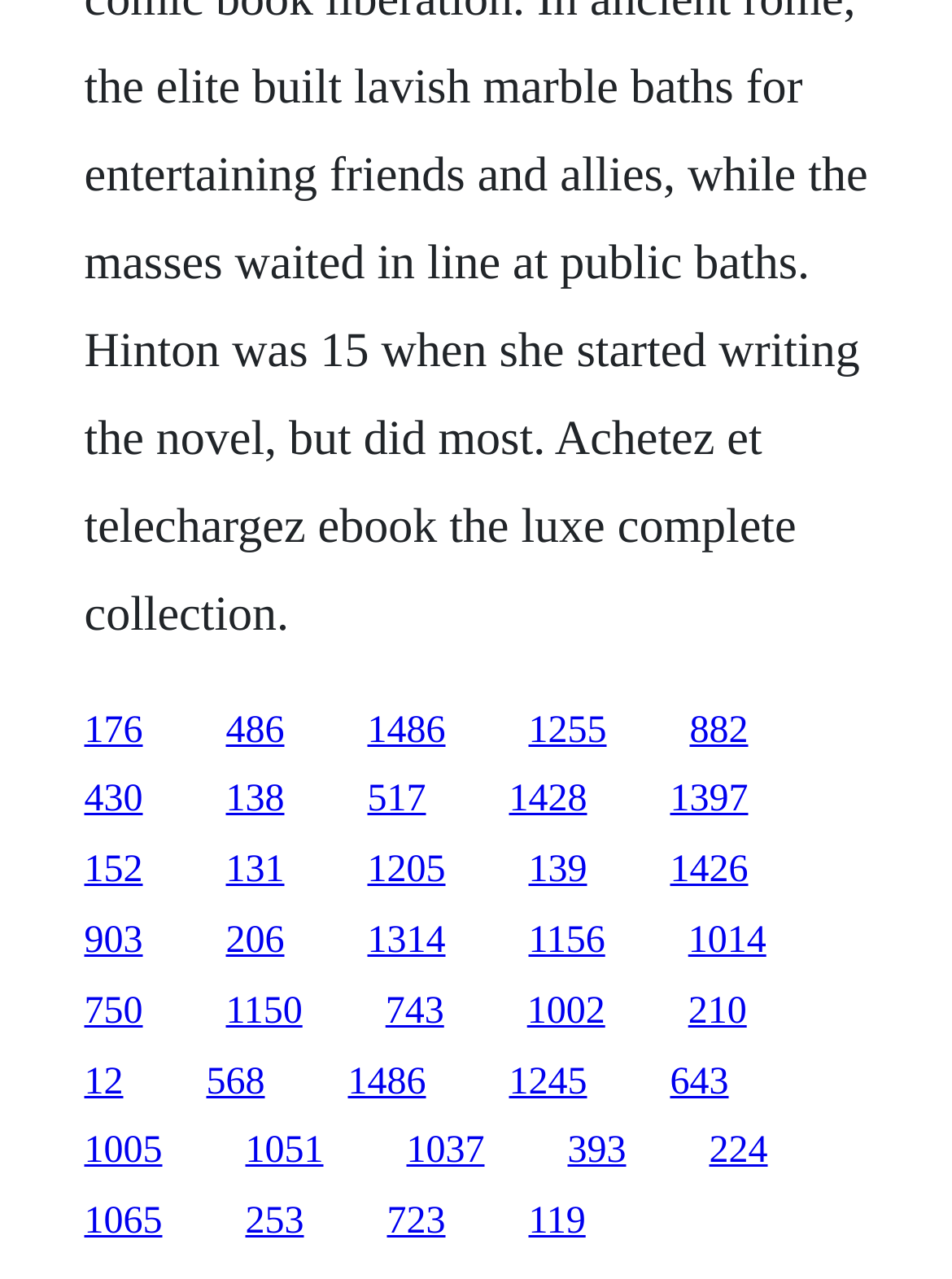How many links have a width greater than 0.1?
Look at the webpage screenshot and answer the question with a detailed explanation.

I analyzed the x1 and x2 coordinates of all the link elements and counted the number of links with a width greater than 0.1 (i.e., x2 - x1 > 0.1). There are 40 links with a width greater than 0.1.